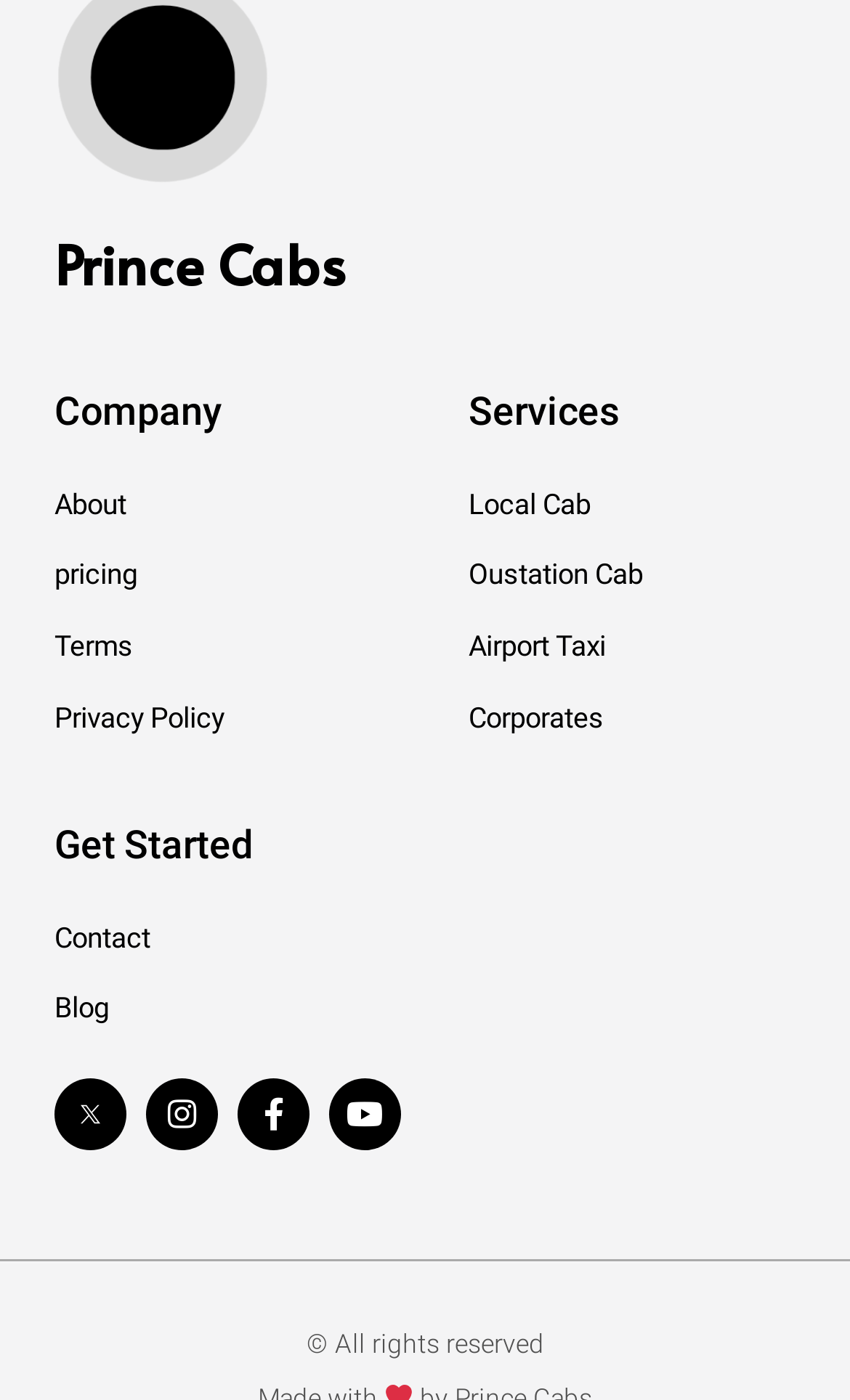Could you indicate the bounding box coordinates of the region to click in order to complete this instruction: "View pricing".

[0.064, 0.394, 0.5, 0.429]